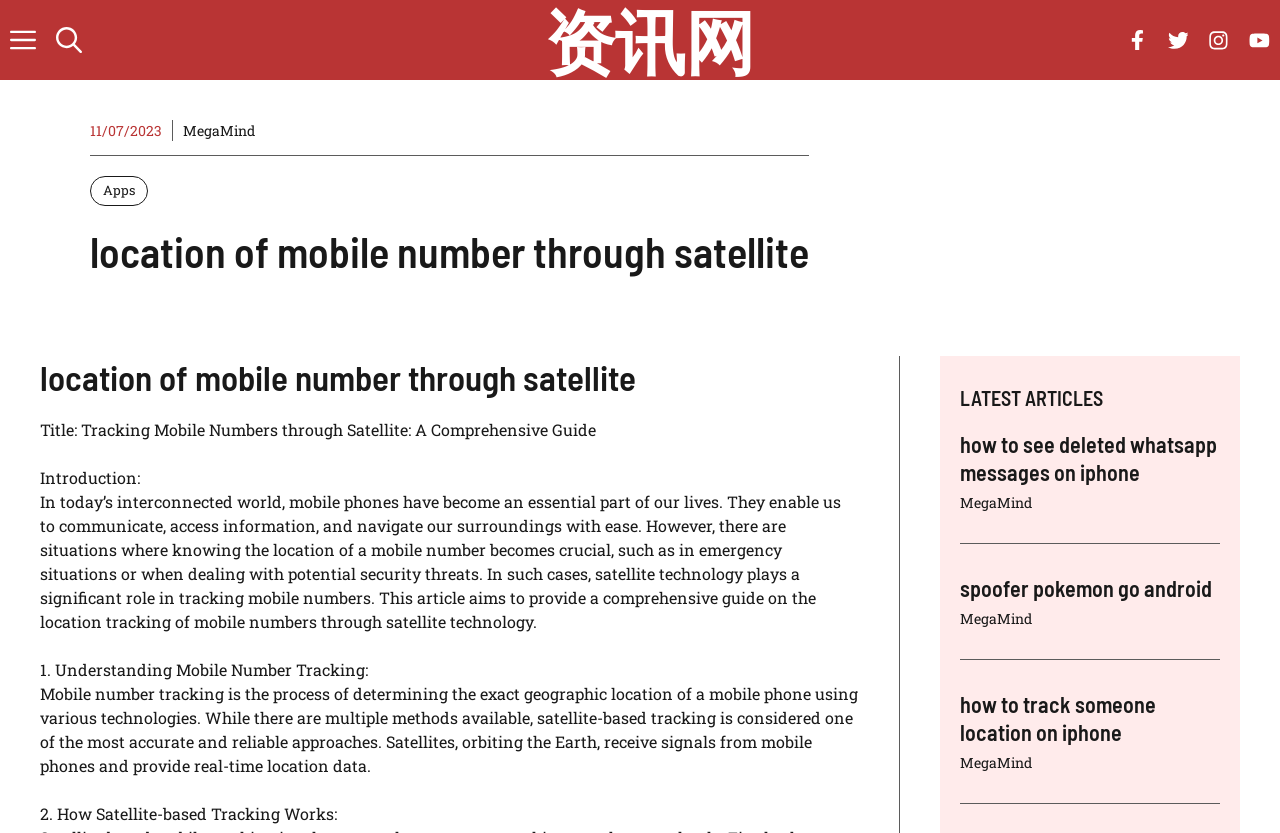Please locate the UI element described by "spoofer pokemon go android" and provide its bounding box coordinates.

[0.75, 0.69, 0.947, 0.722]